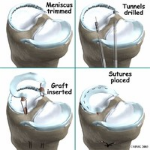Describe every aspect of the image in detail.

This instructional image illustrates the step-by-step process involved in a meniscus transplant surgery, specifically depicting four key stages. 

1. **Meniscus Trimmed**: The first panel shows the initial preparation where the damaged meniscus is carefully trimmed to create a suitable site for the graft.

2. **Tunnels Drilled**: The second panel highlights the drilling of tunnels in the bone to facilitate the insertion of the graft, ensuring proper alignment and secure placement.

3. **Graft Inserted**: In the third panel, the newly harvested graft is inserted into the knee joint, replacing the removed meniscus to restore function and stability.

4. **Sutures Placed**: The final panel depicts the suturing process, where the graft is anchored securely to the knee structure, completing the surgical procedure. 

This surgical technique aims to relieve pain and improve knee functionality for patients suffering from significant meniscus injuries.